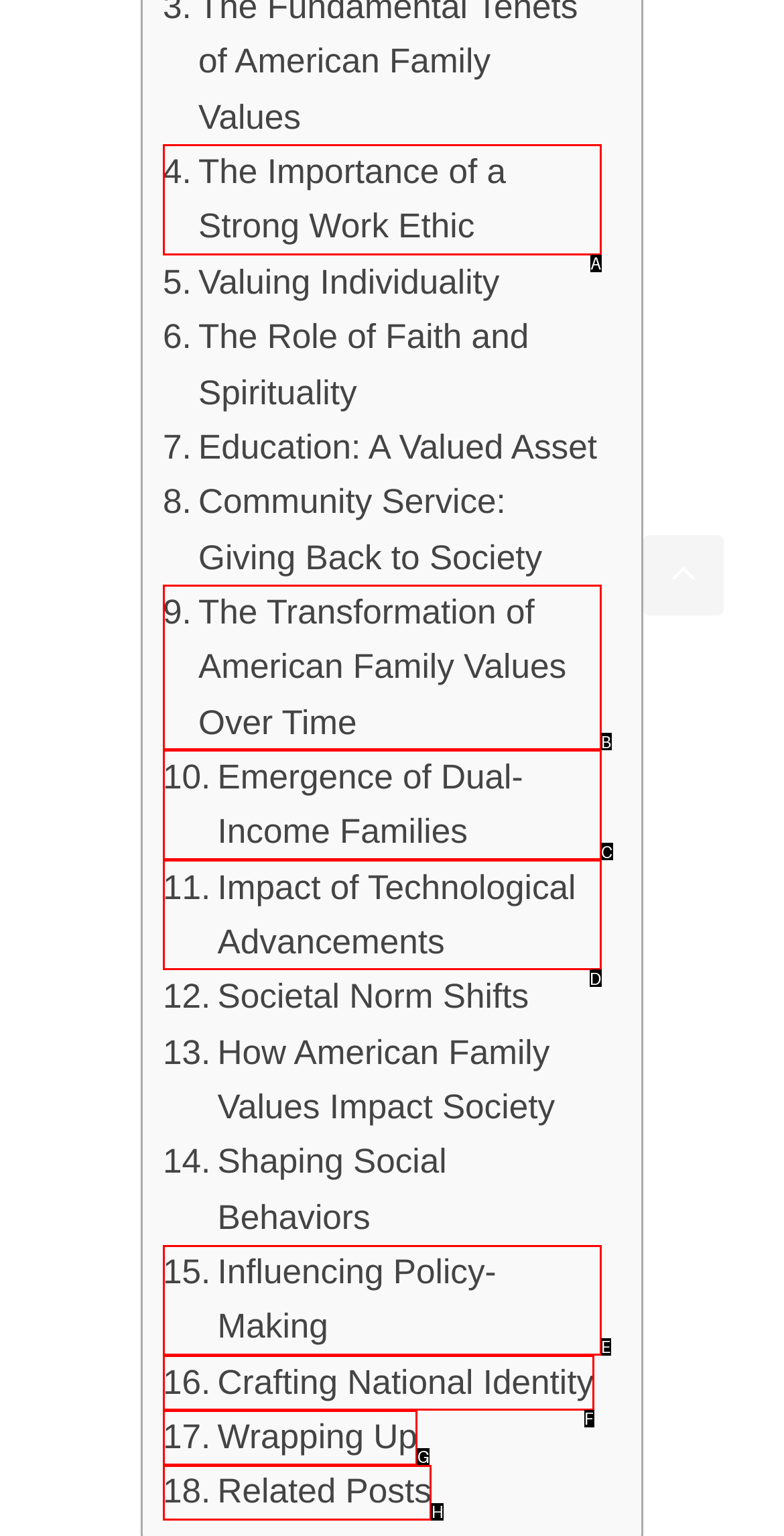Select the HTML element that should be clicked to accomplish the task: Read about the importance of a strong work ethic Reply with the corresponding letter of the option.

A